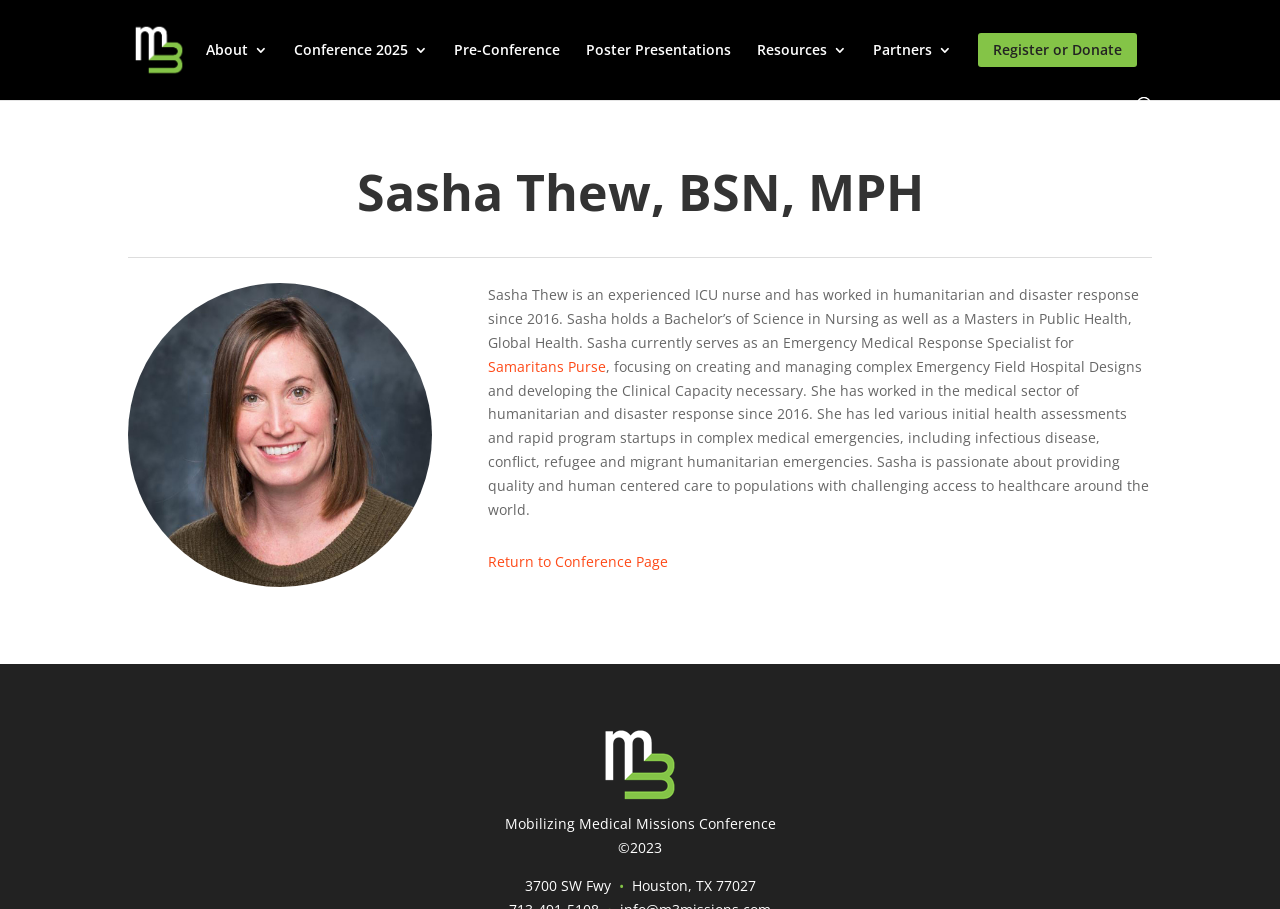Determine the bounding box coordinates of the target area to click to execute the following instruction: "Read more about Sasha Thew."

[0.1, 0.183, 0.9, 0.249]